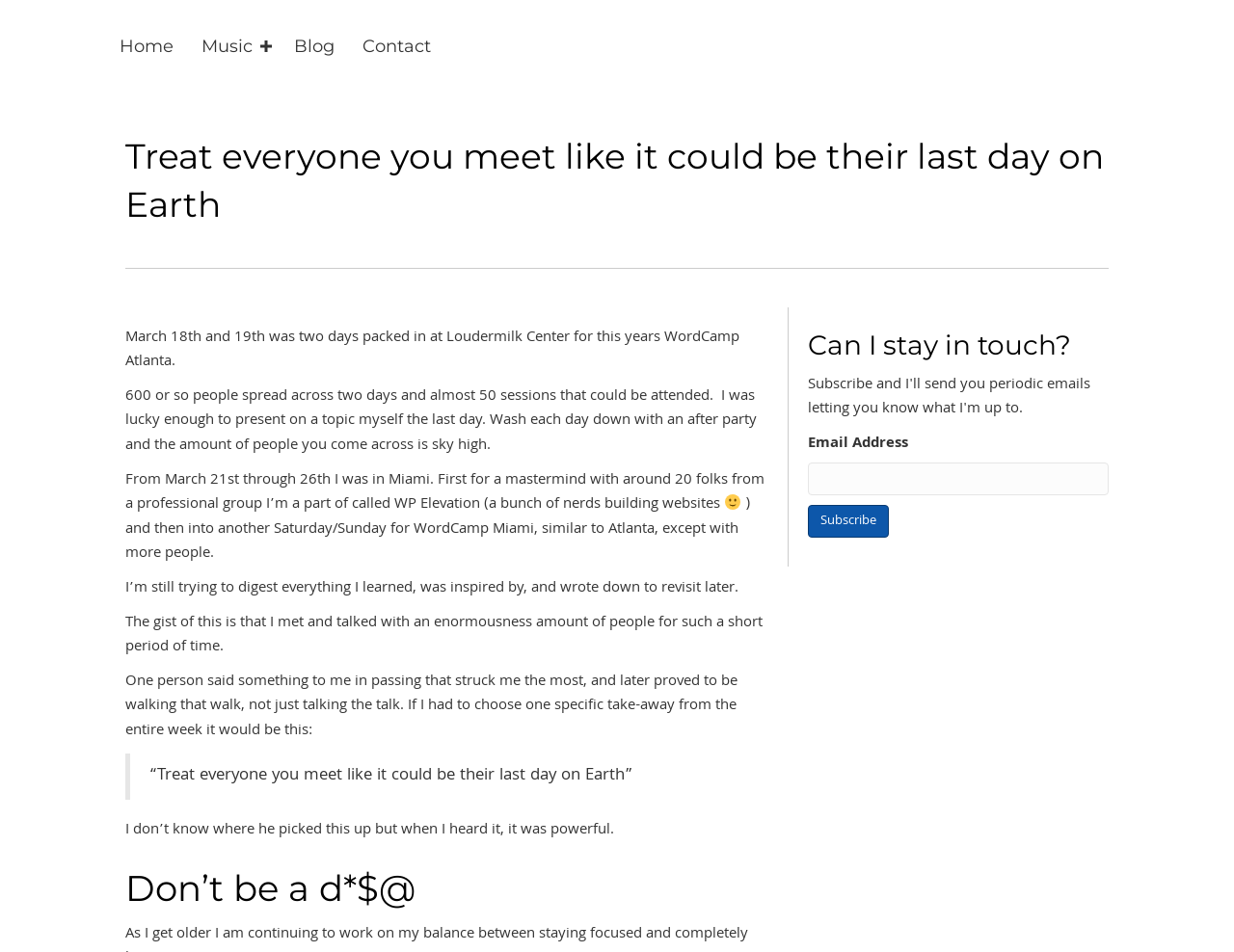What is the author's goal in sharing their experience?
Based on the visual content, answer with a single word or a brief phrase.

To help others